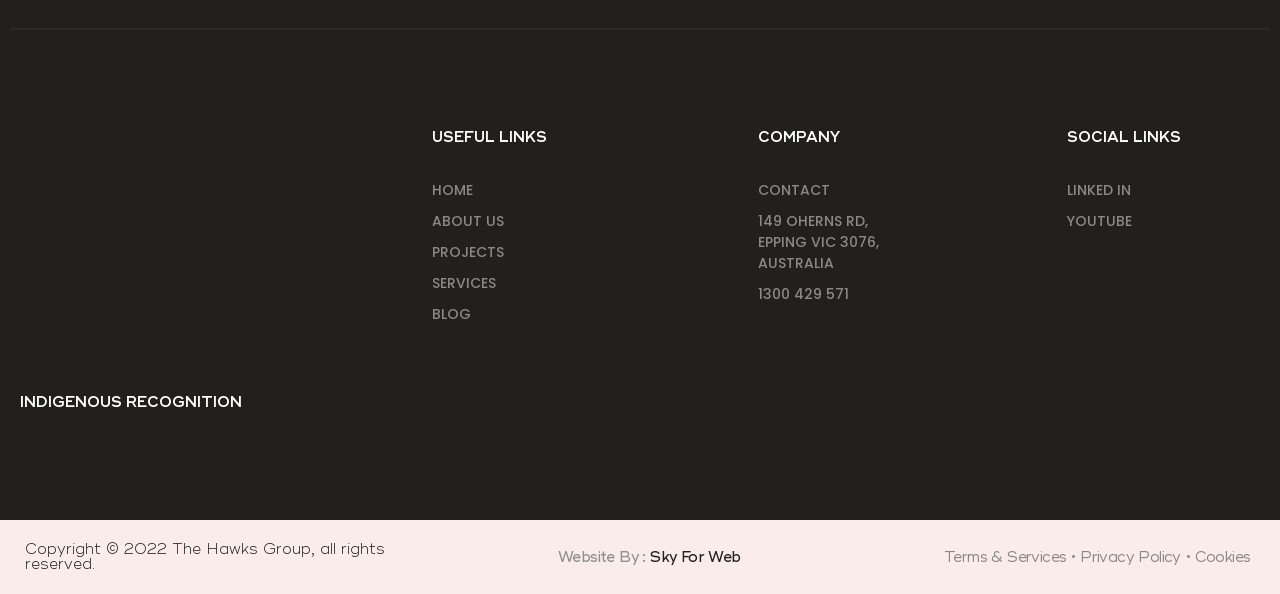What is the phone number to contact the company?
Carefully analyze the image and provide a thorough answer to the question.

I found the phone number by looking at the 'COMPANY' section, where I saw a link with the text '1300 429 571'. This link is likely to be the phone number to contact the company.